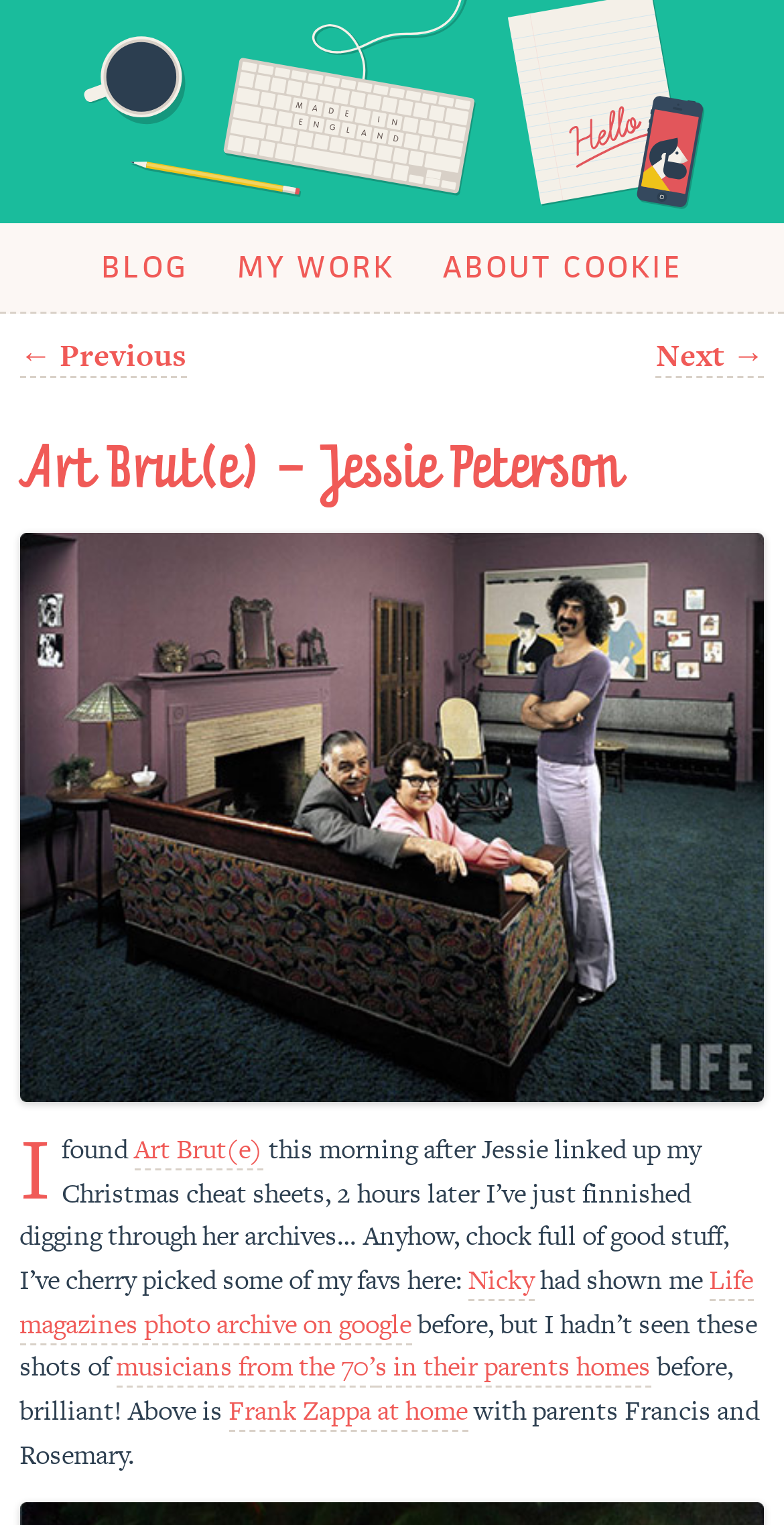How many navigation links are there in the main menu?
Look at the image and construct a detailed response to the question.

The main menu is located at the top of the webpage, and it contains four navigation links: 'BLOG', 'MY WORK', 'ABOUT COOKIE', and 'SKIP TO PRIMARY CONTENT'.